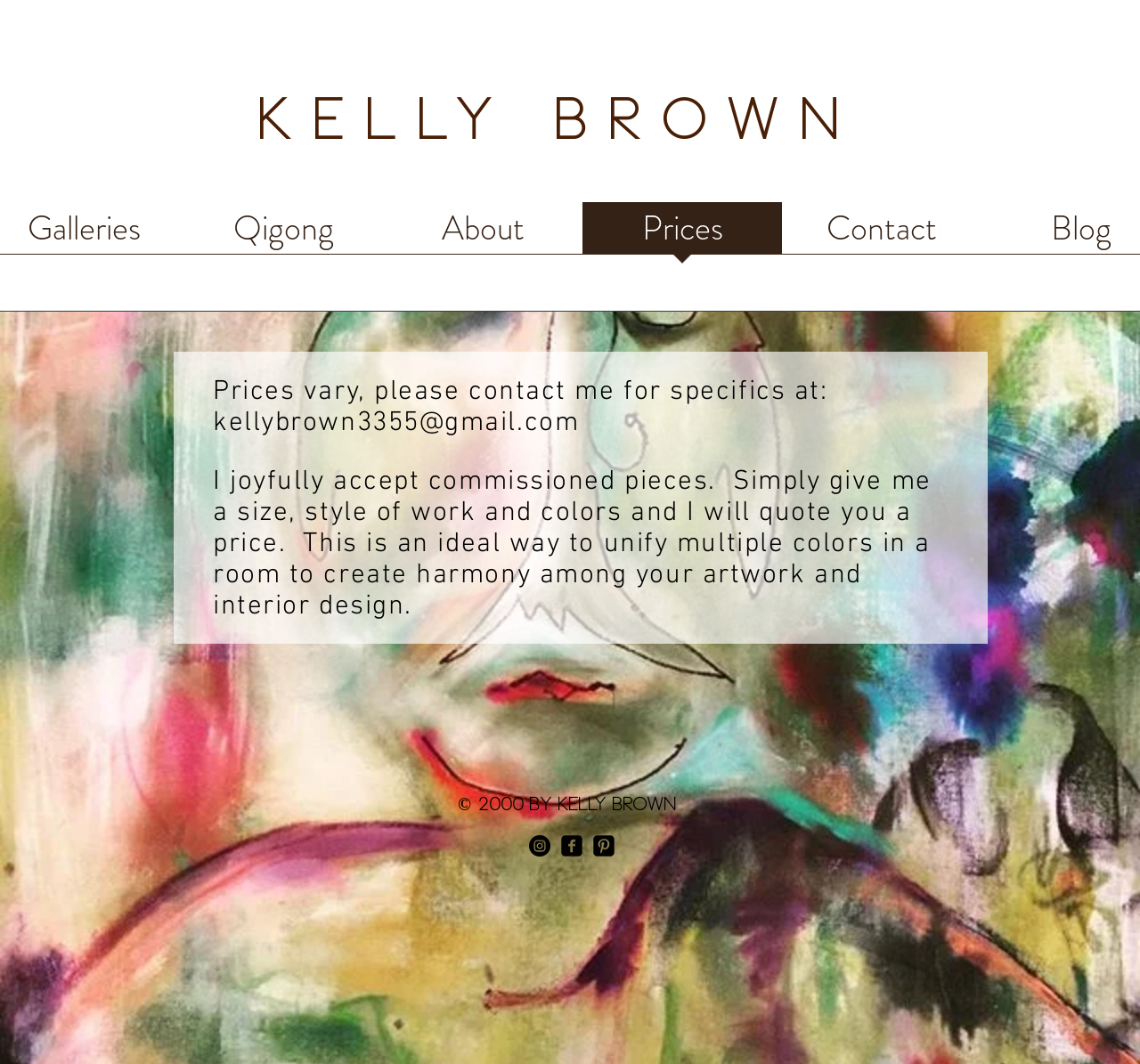Give a one-word or short phrase answer to this question: 
What is the name of the person mentioned on the webpage?

Kelly Brown